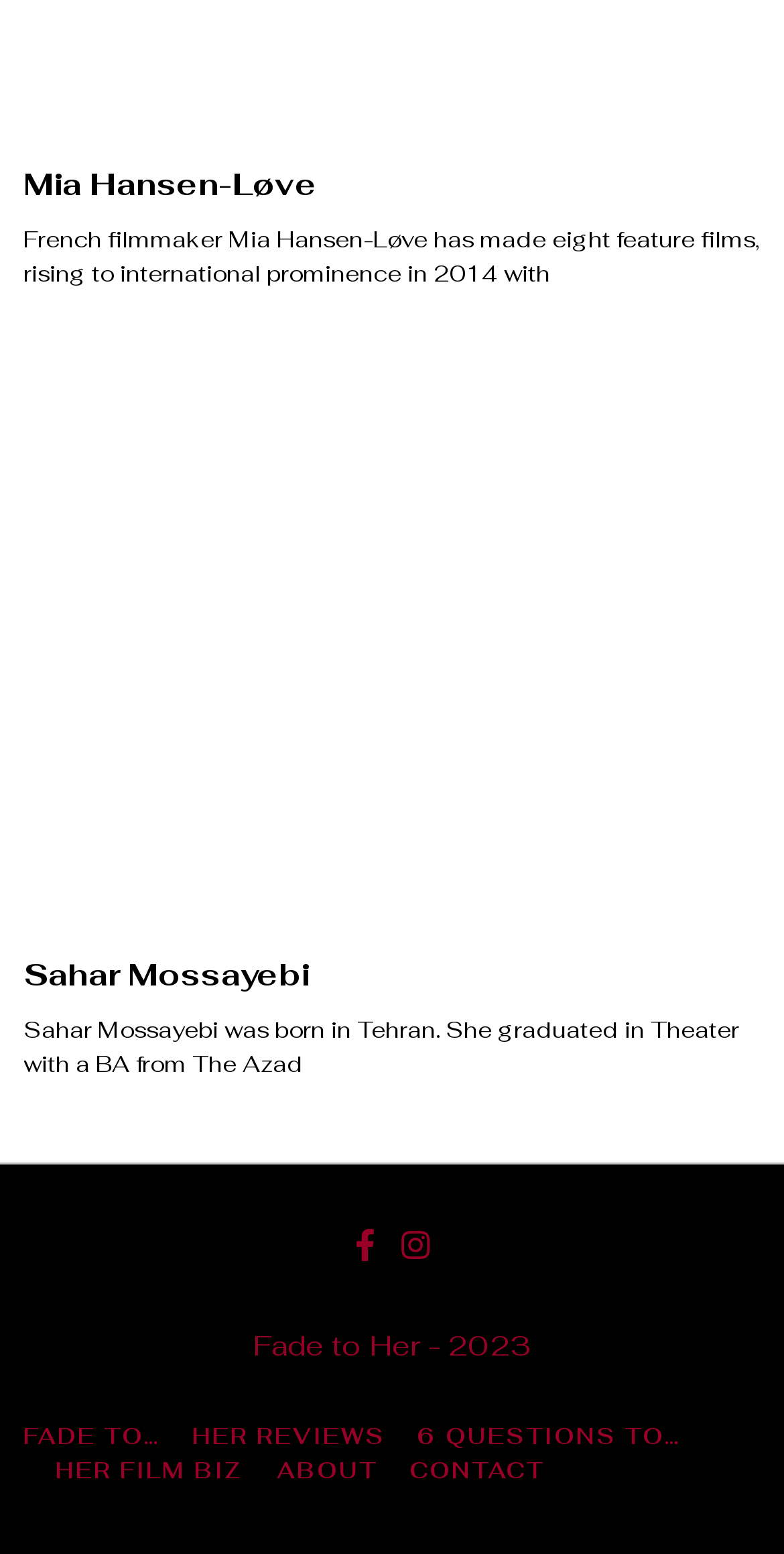Please determine the bounding box coordinates of the area that needs to be clicked to complete this task: 'Read about Sahar Mossayebi'. The coordinates must be four float numbers between 0 and 1, formatted as [left, top, right, bottom].

[0.03, 0.654, 0.943, 0.694]